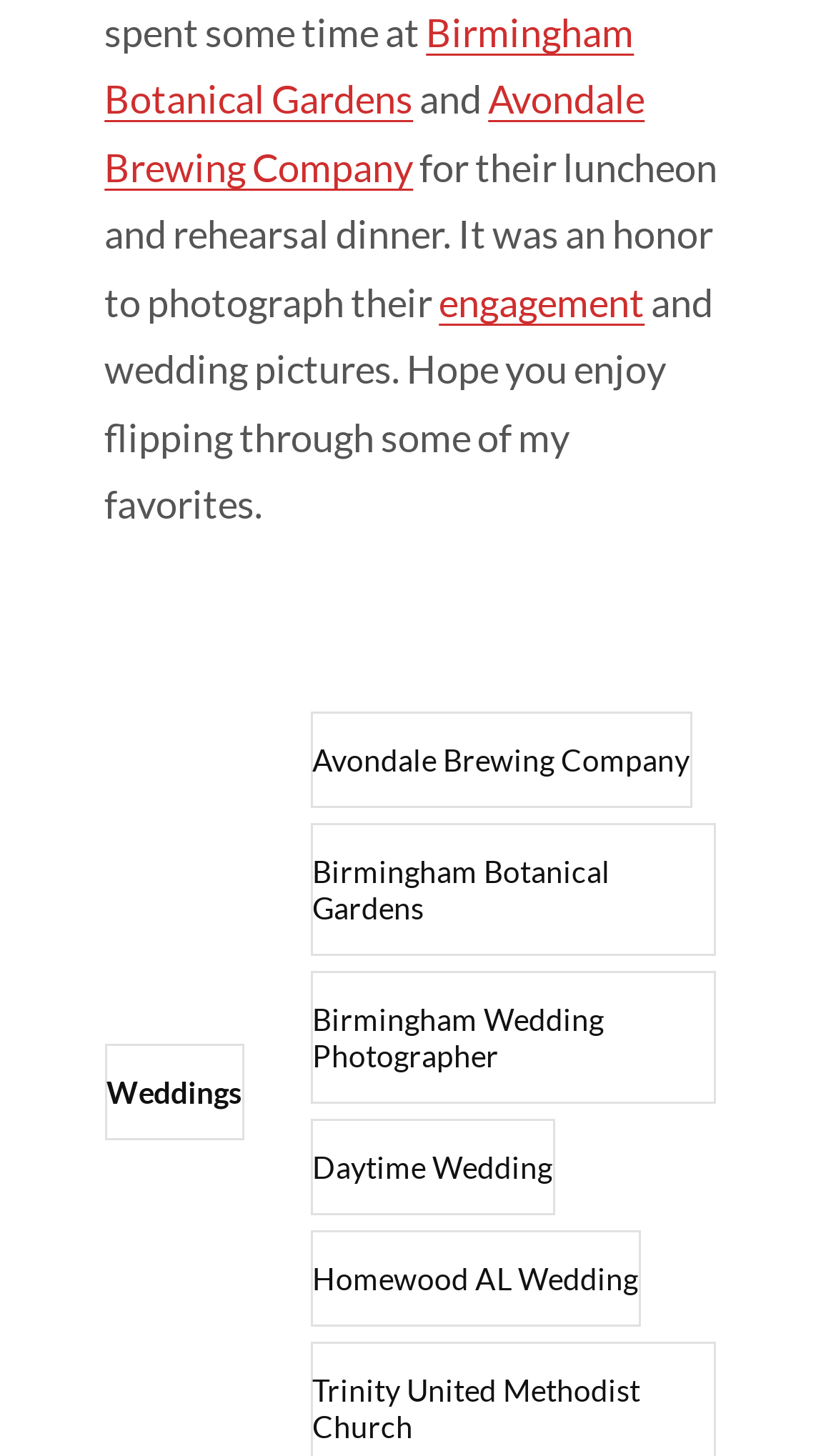Please specify the bounding box coordinates of the clickable section necessary to execute the following command: "learn about Birmingham Wedding Photographer".

[0.371, 0.667, 0.857, 0.758]